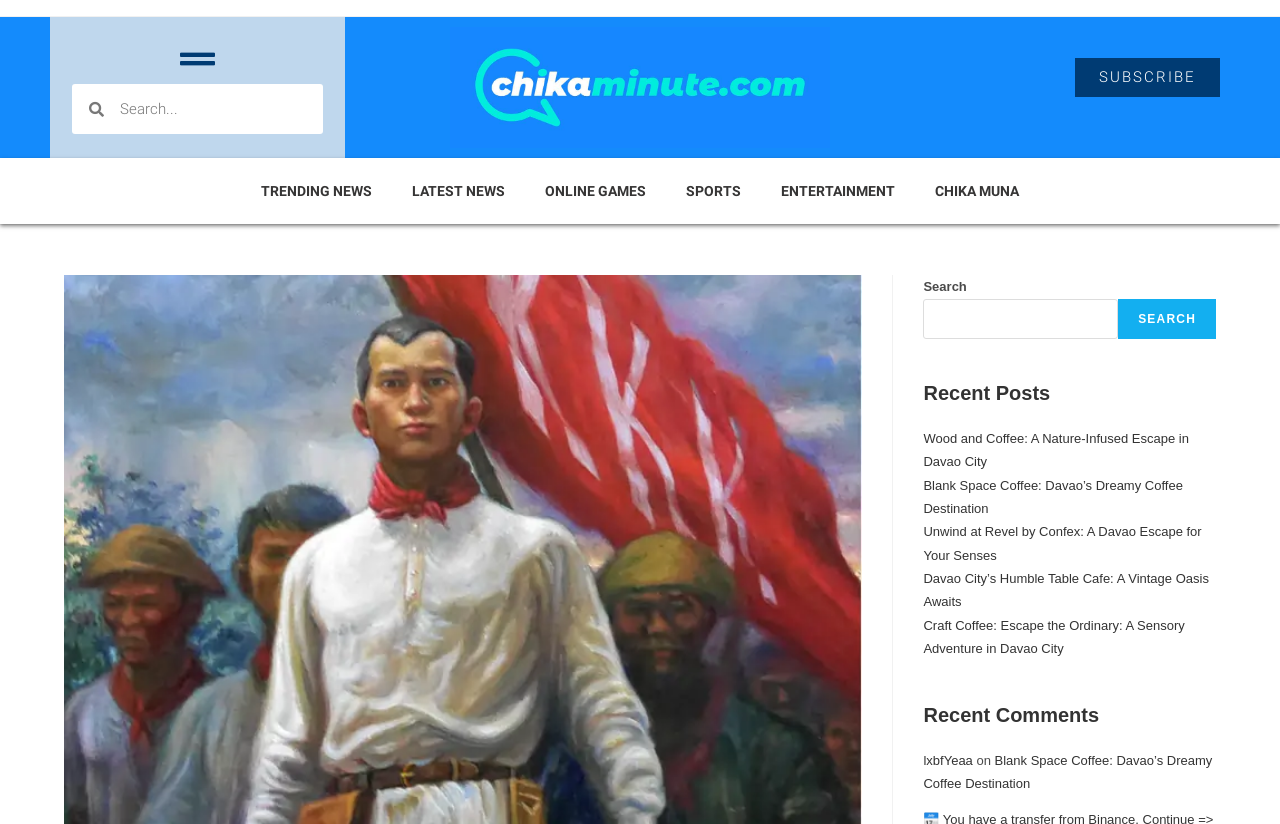How many search boxes are there on the webpage?
Look at the image and respond with a single word or a short phrase.

2